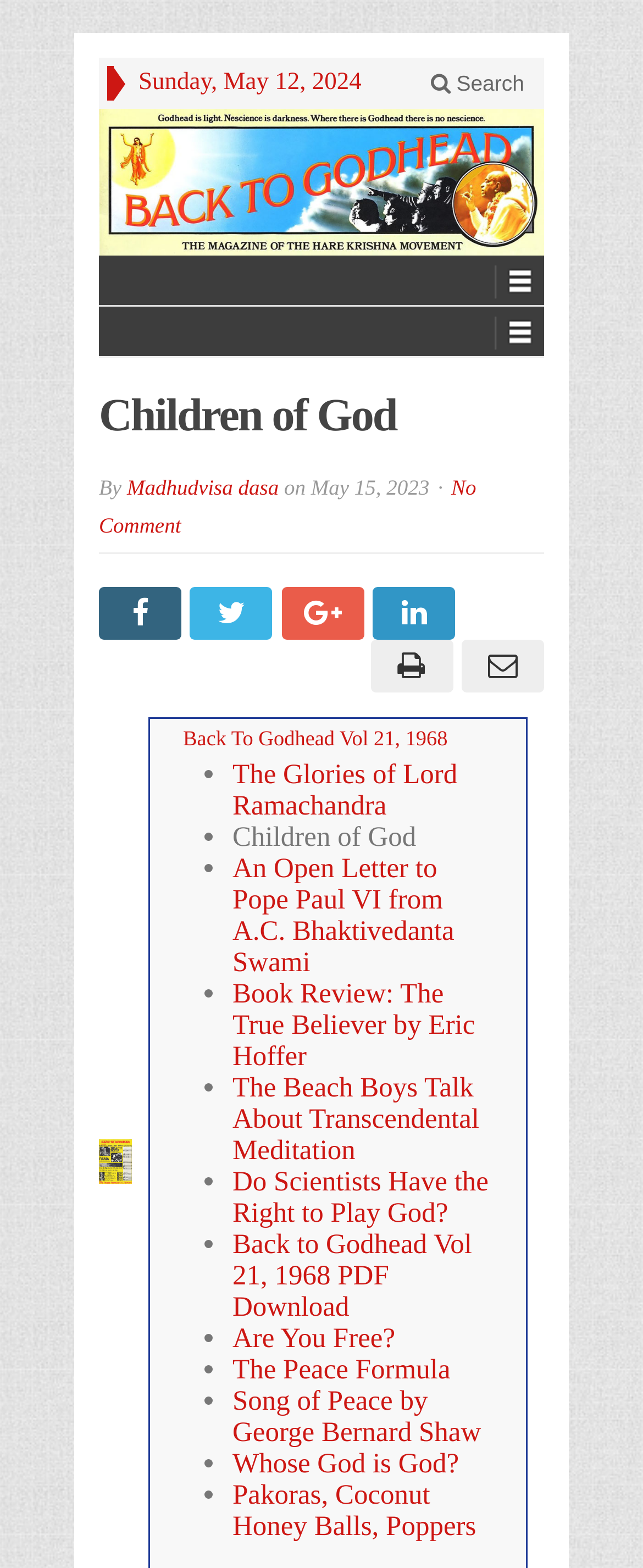Specify the bounding box coordinates of the element's region that should be clicked to achieve the following instruction: "View the image of 1968-01-21-01". The bounding box coordinates consist of four float numbers between 0 and 1, in the format [left, top, right, bottom].

[0.154, 0.727, 0.205, 0.754]